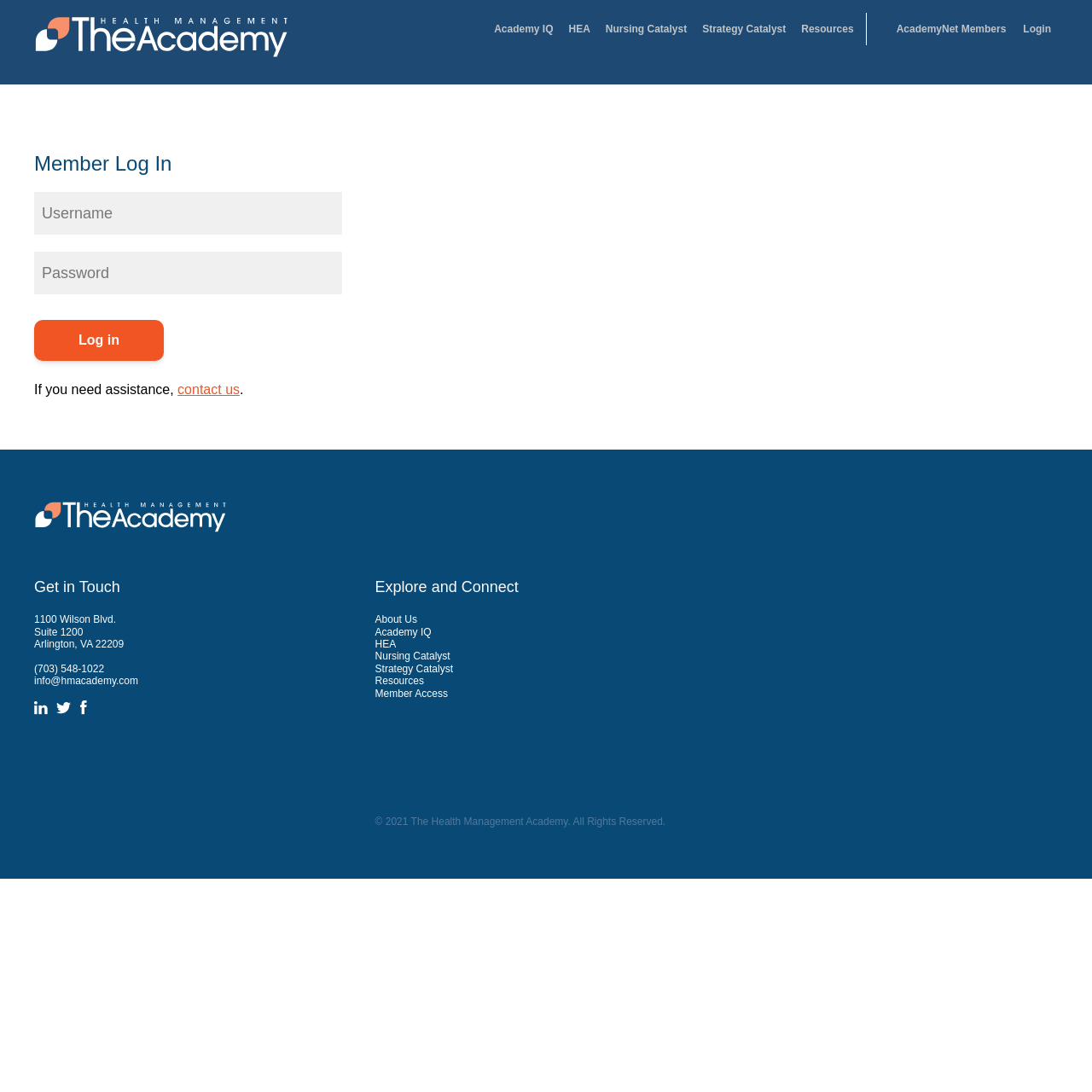What is the address of the Health Management Academy?
Analyze the image and provide a thorough answer to the question.

The address of the Health Management Academy is 1100 Wilson Blvd. Suite 1200, Arlington, VA 22209, as indicated by the static text elements on the webpage.